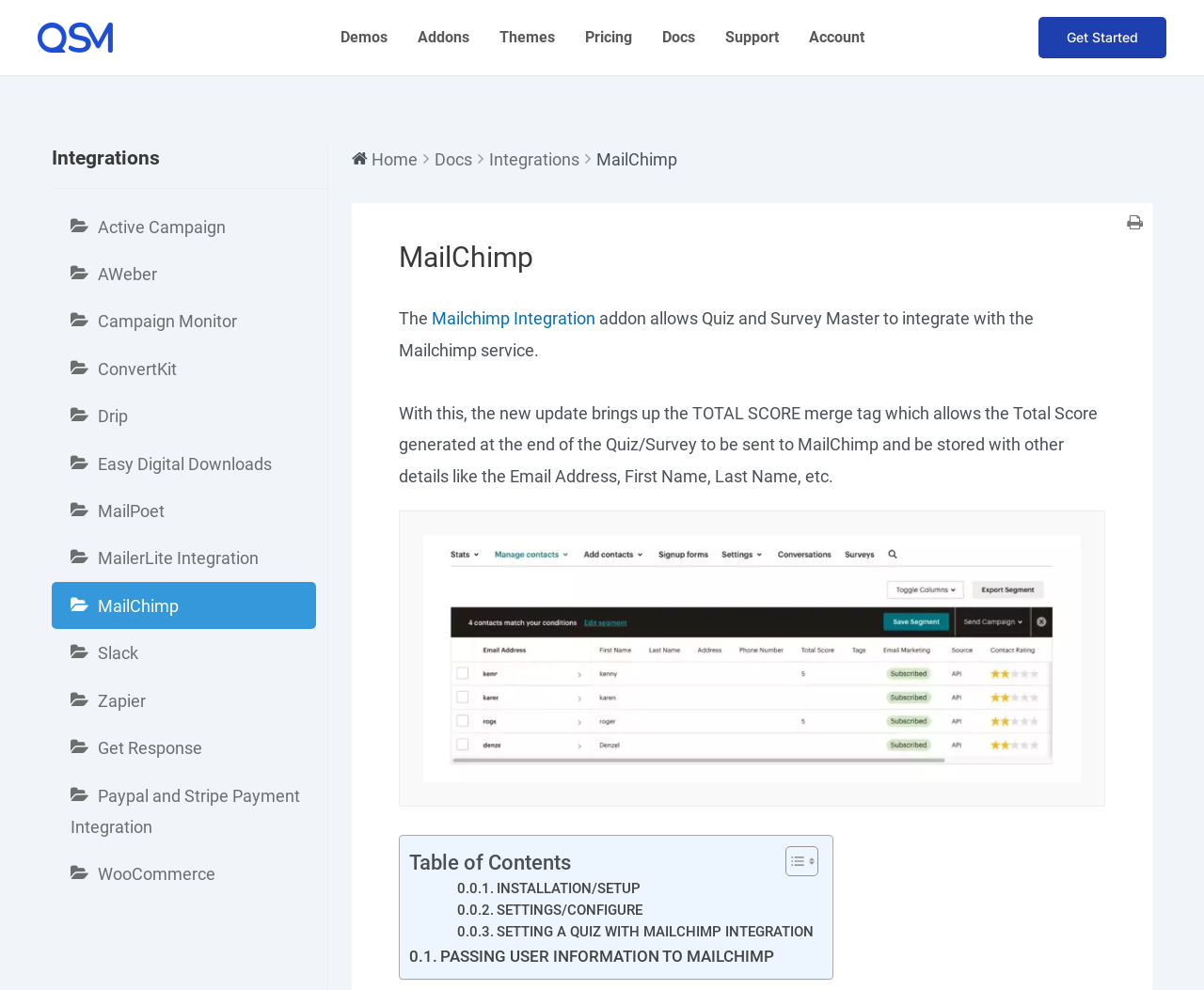Pinpoint the bounding box coordinates for the area that should be clicked to perform the following instruction: "View the 'MailChimp' integration details".

[0.043, 0.588, 0.262, 0.636]